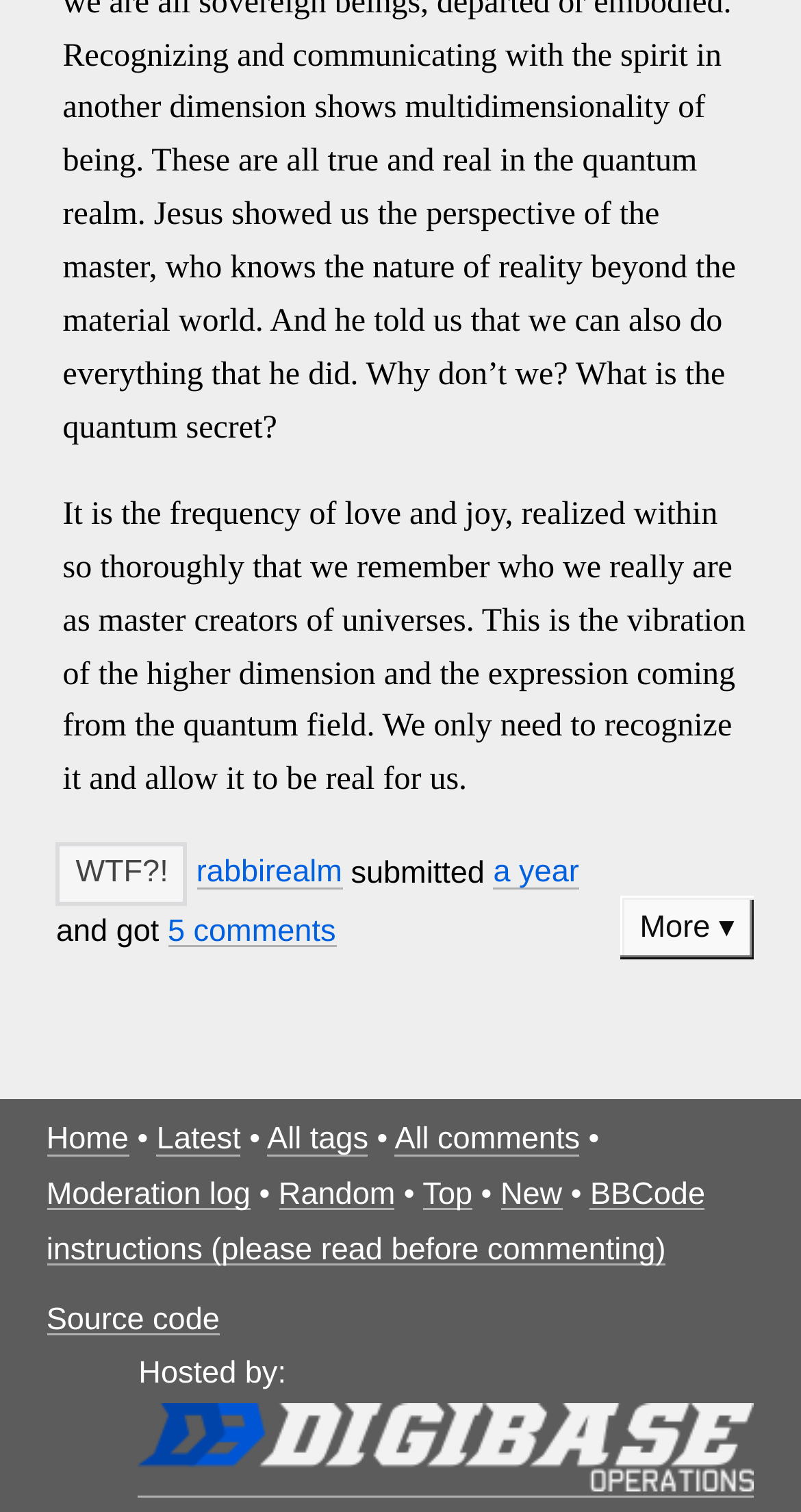What is the name of the website?
Refer to the image and give a detailed response to the question.

The link 'rabbirealm' in the footer section suggests that it's the name of the website or a related domain.